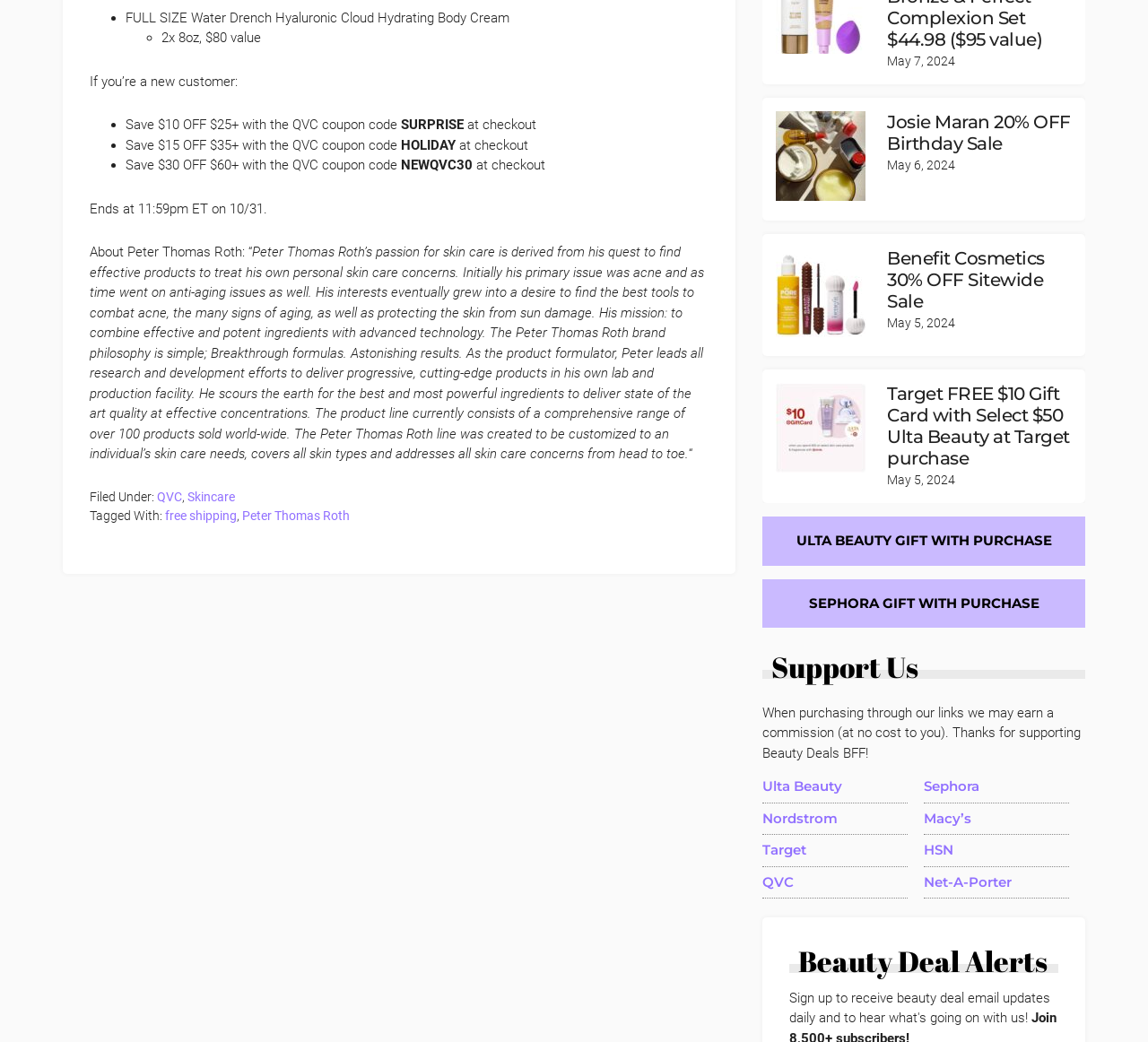Please provide a comprehensive response to the question below by analyzing the image: 
What is the coupon code for saving $30 off $60+ on QVC?

I found this information by looking at the list of coupon codes and discounts on the webpage. One of the list items says 'Save $30 OFF $60+ with the QVC coupon code NEWQVC30', which indicates that the coupon code for saving $30 off $60+ on QVC is NEWQVC30.